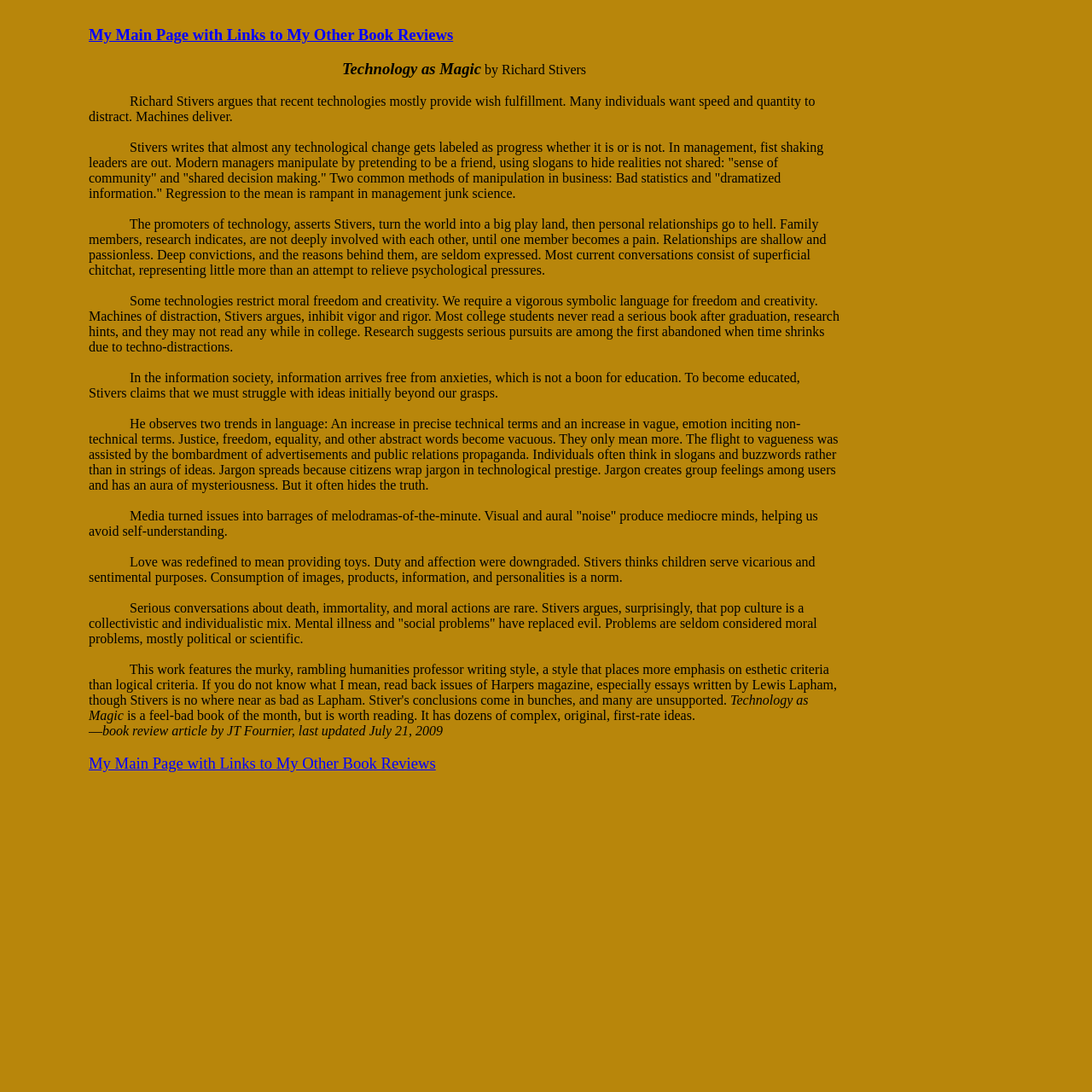What is the tone of the book?
Provide a detailed and well-explained answer to the question.

The tone of the book is described as 'feel-bad' in the StaticText element with bounding box coordinates [0.113, 0.648, 0.64, 0.662] which suggests that the book has a negative or critical tone.